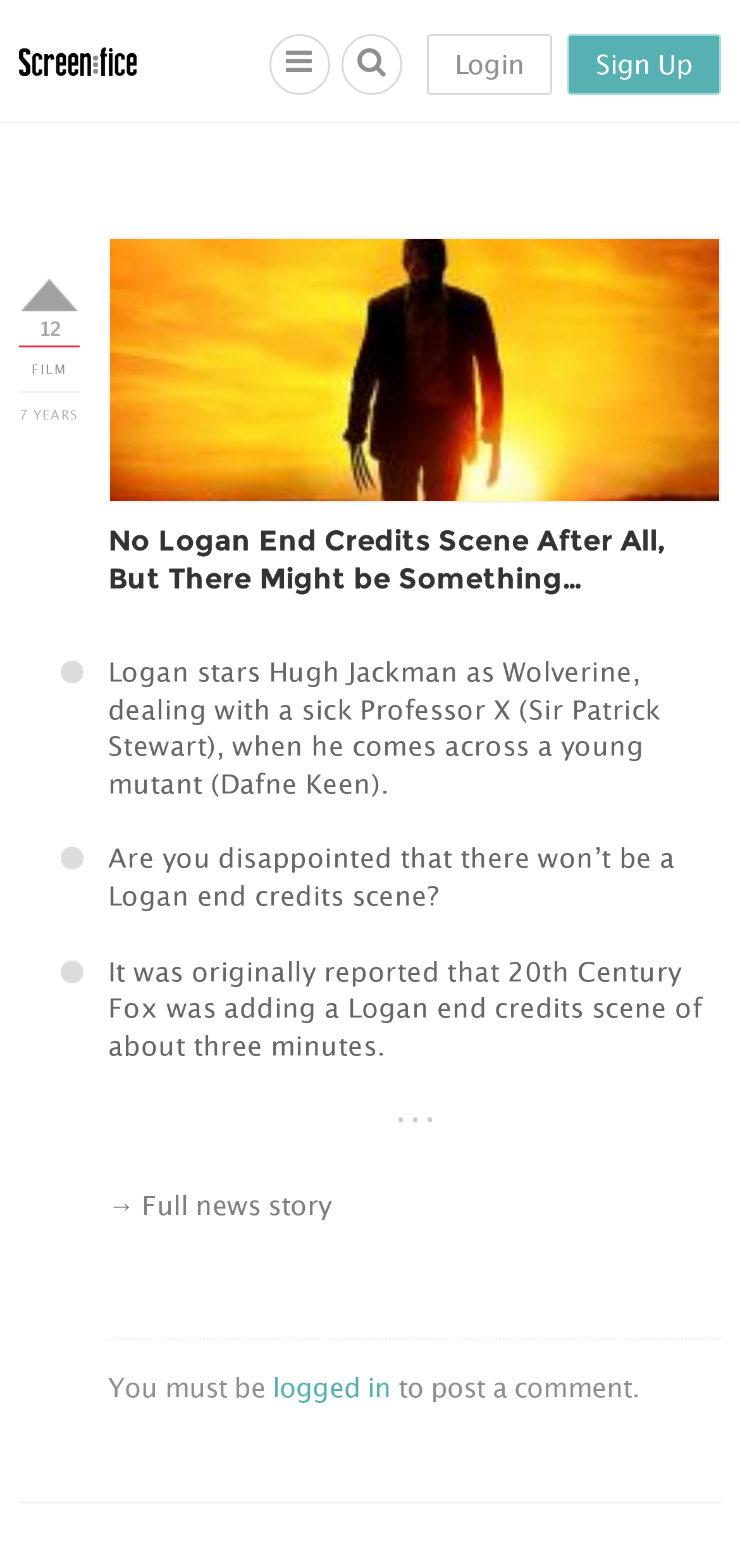How many columns are there in the layout table?
Look at the image and respond with a one-word or short-phrase answer.

2